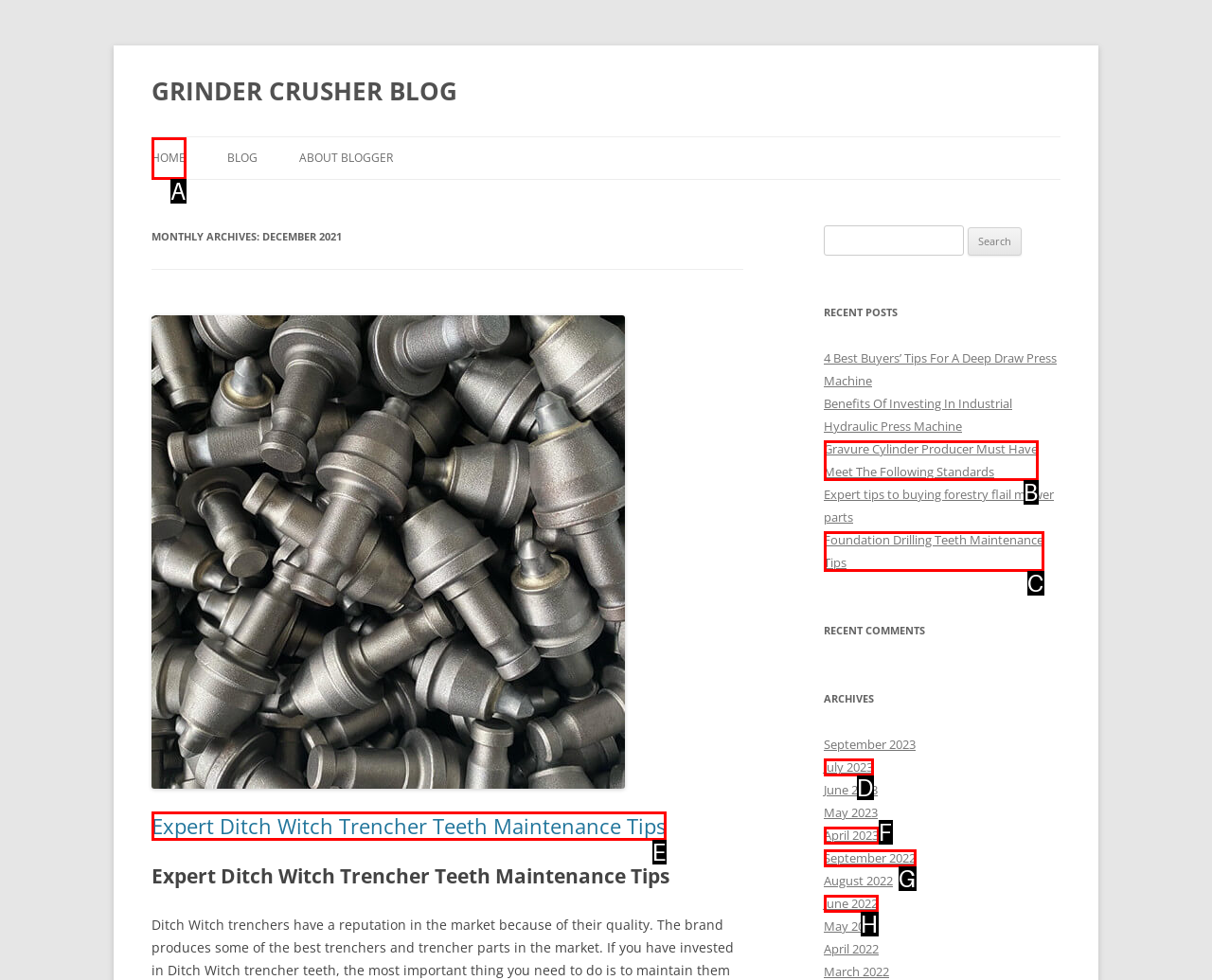Determine which UI element matches this description: Foundation Drilling Teeth Maintenance Tips
Reply with the appropriate option's letter.

C